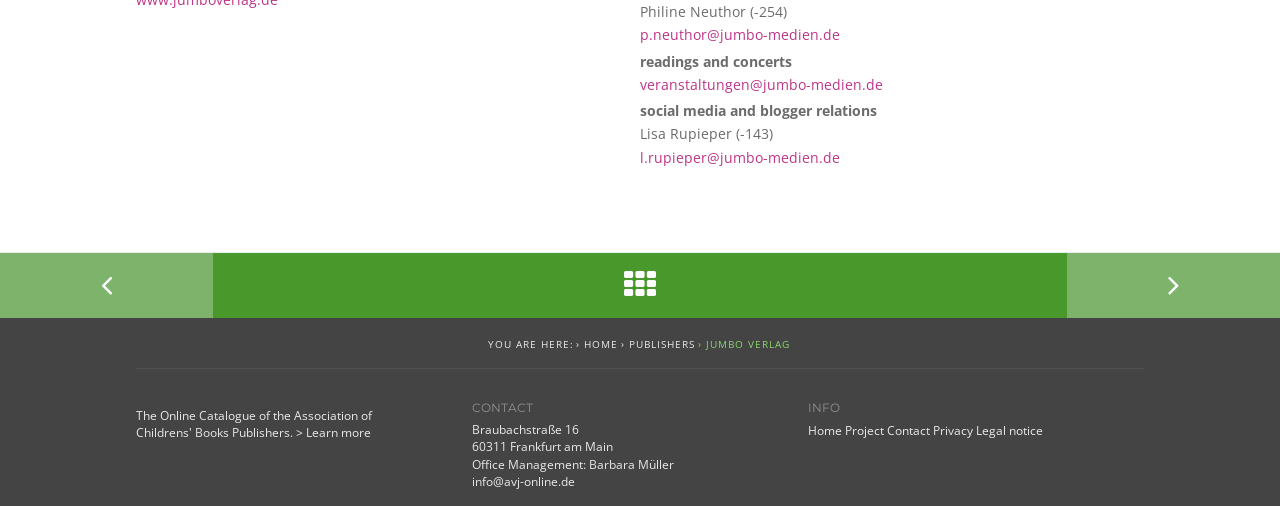How many social media links are there?
Based on the image, provide your answer in one word or phrase.

3